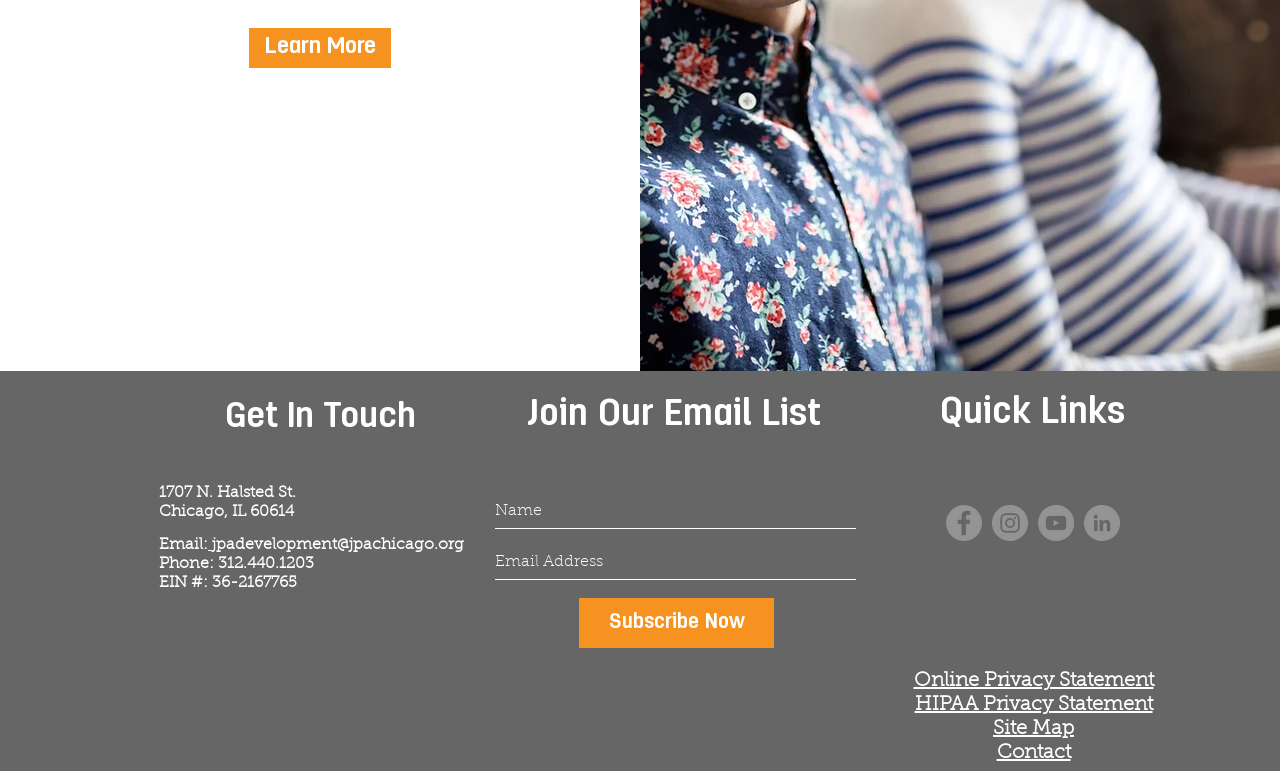Locate the bounding box coordinates of the clickable area needed to fulfill the instruction: "Contact the organization".

[0.779, 0.964, 0.836, 0.99]